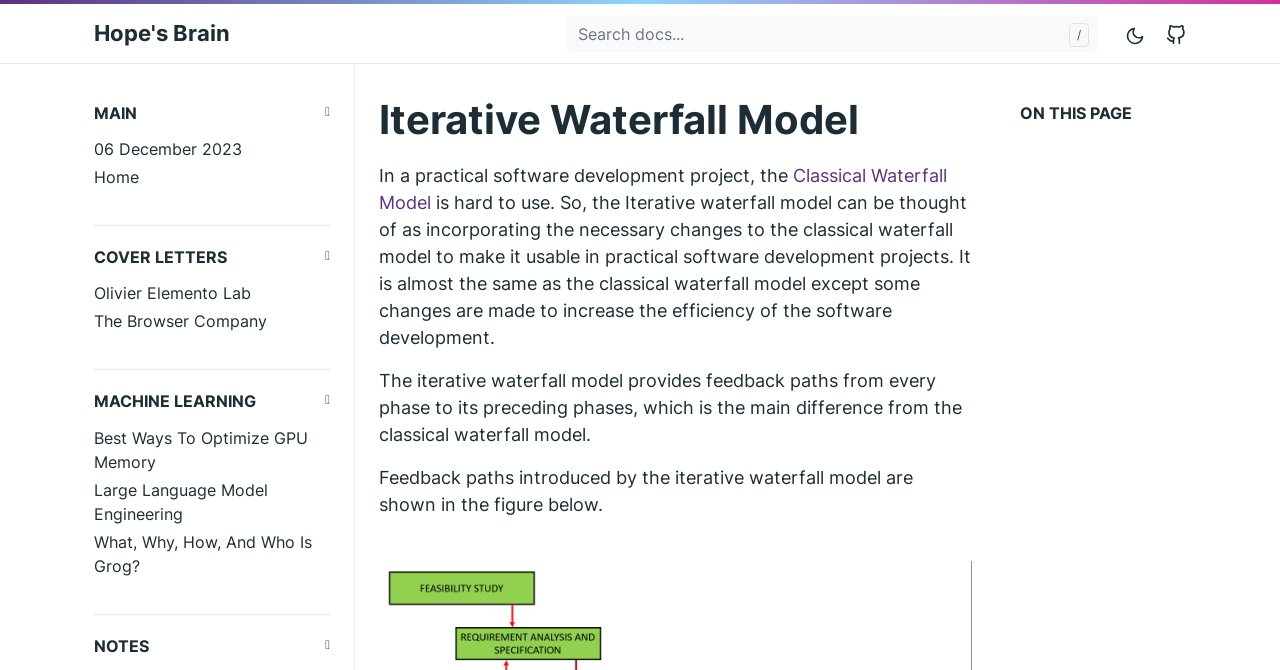Locate the bounding box coordinates of the area that needs to be clicked to fulfill the following instruction: "Read about the Classical Waterfall Model". The coordinates should be in the format of four float numbers between 0 and 1, namely [left, top, right, bottom].

[0.296, 0.246, 0.74, 0.318]